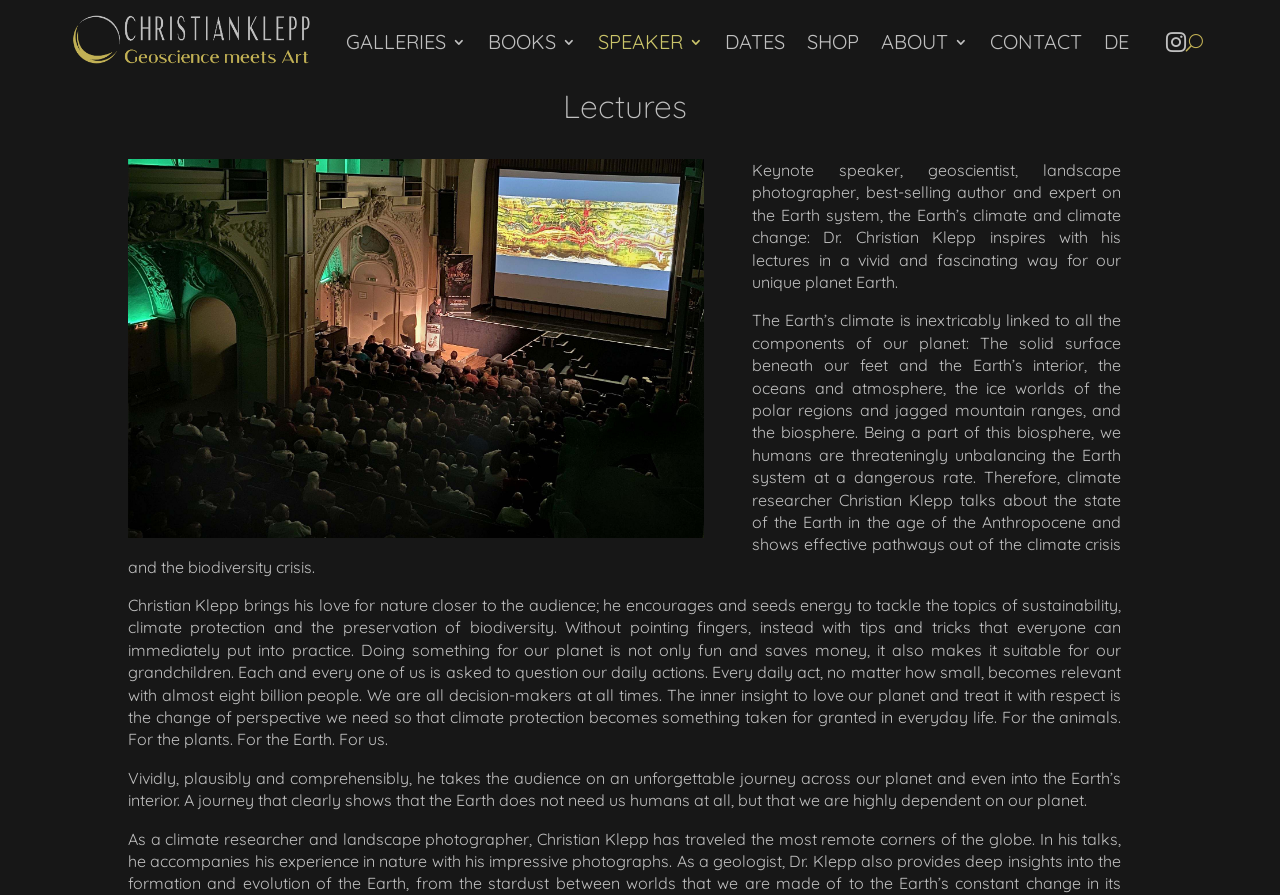Pinpoint the bounding box coordinates of the clickable area necessary to execute the following instruction: "Contact Dr. Christian Klepp". The coordinates should be given as four float numbers between 0 and 1, namely [left, top, right, bottom].

[0.773, 0.0, 0.845, 0.094]